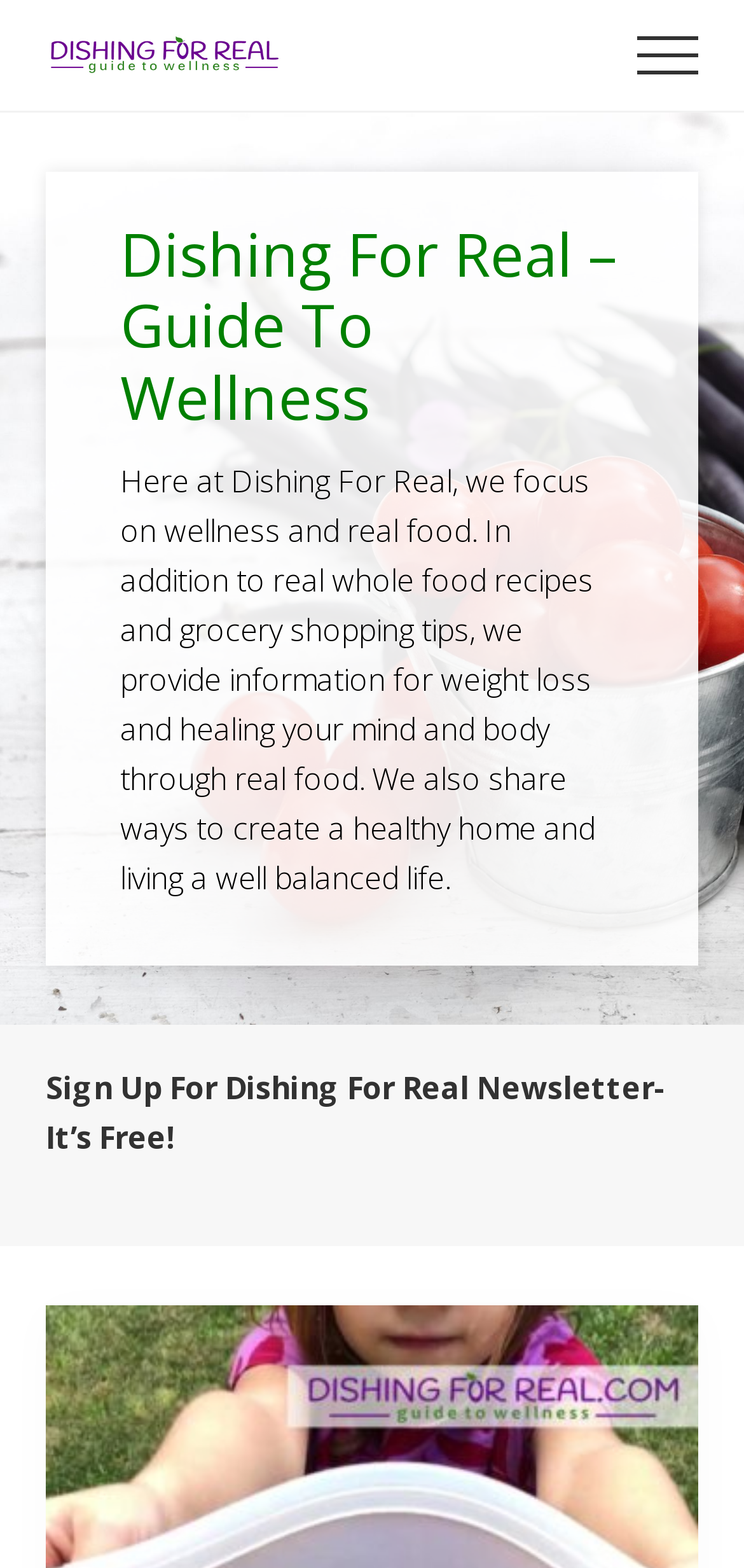Given the webpage screenshot, identify the bounding box of the UI element that matches this description: "Menu".

[0.815, 0.005, 0.979, 0.066]